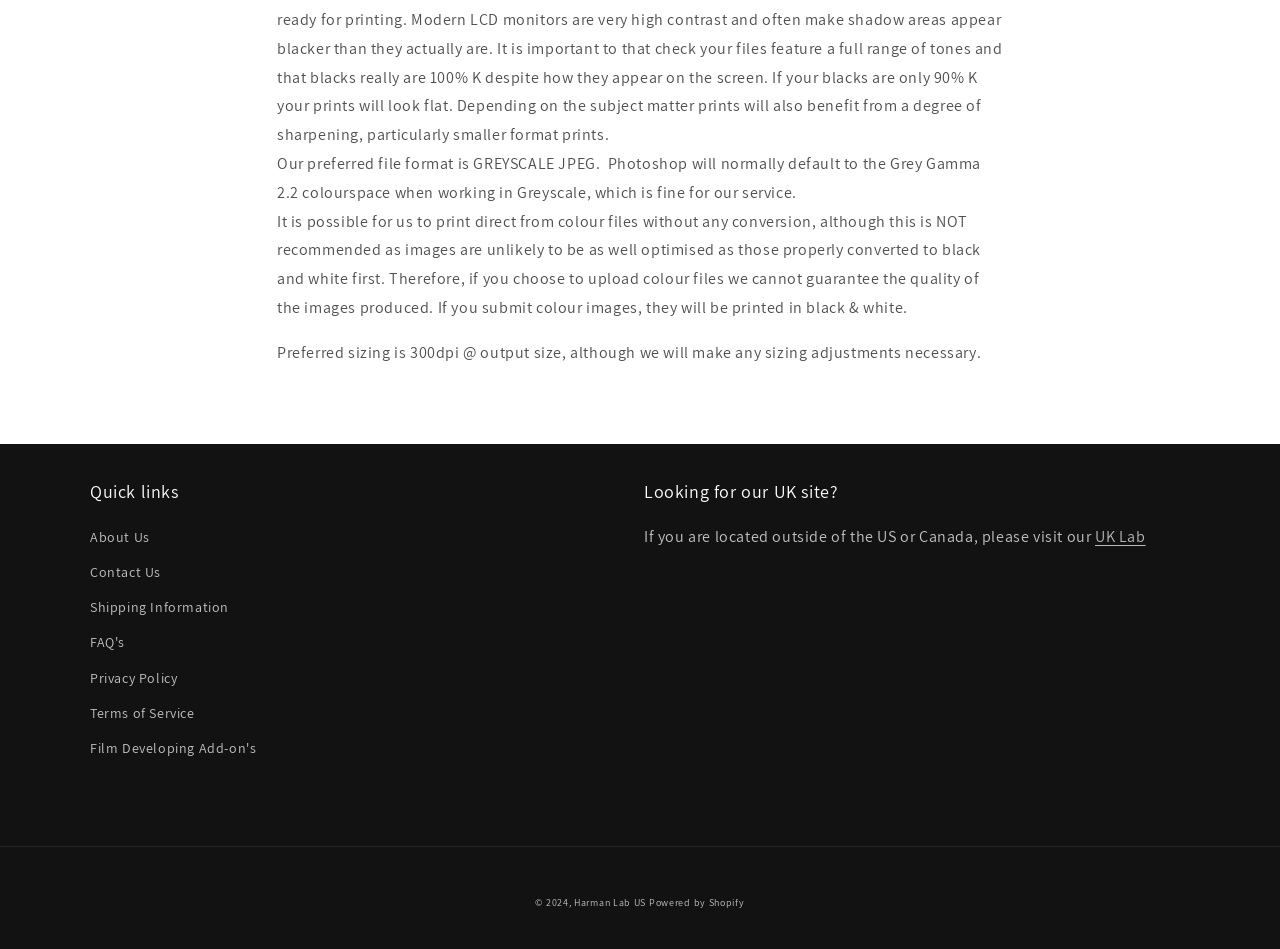Locate the bounding box coordinates of the element's region that should be clicked to carry out the following instruction: "Go to Contact Us". The coordinates need to be four float numbers between 0 and 1, i.e., [left, top, right, bottom].

[0.07, 0.585, 0.126, 0.622]